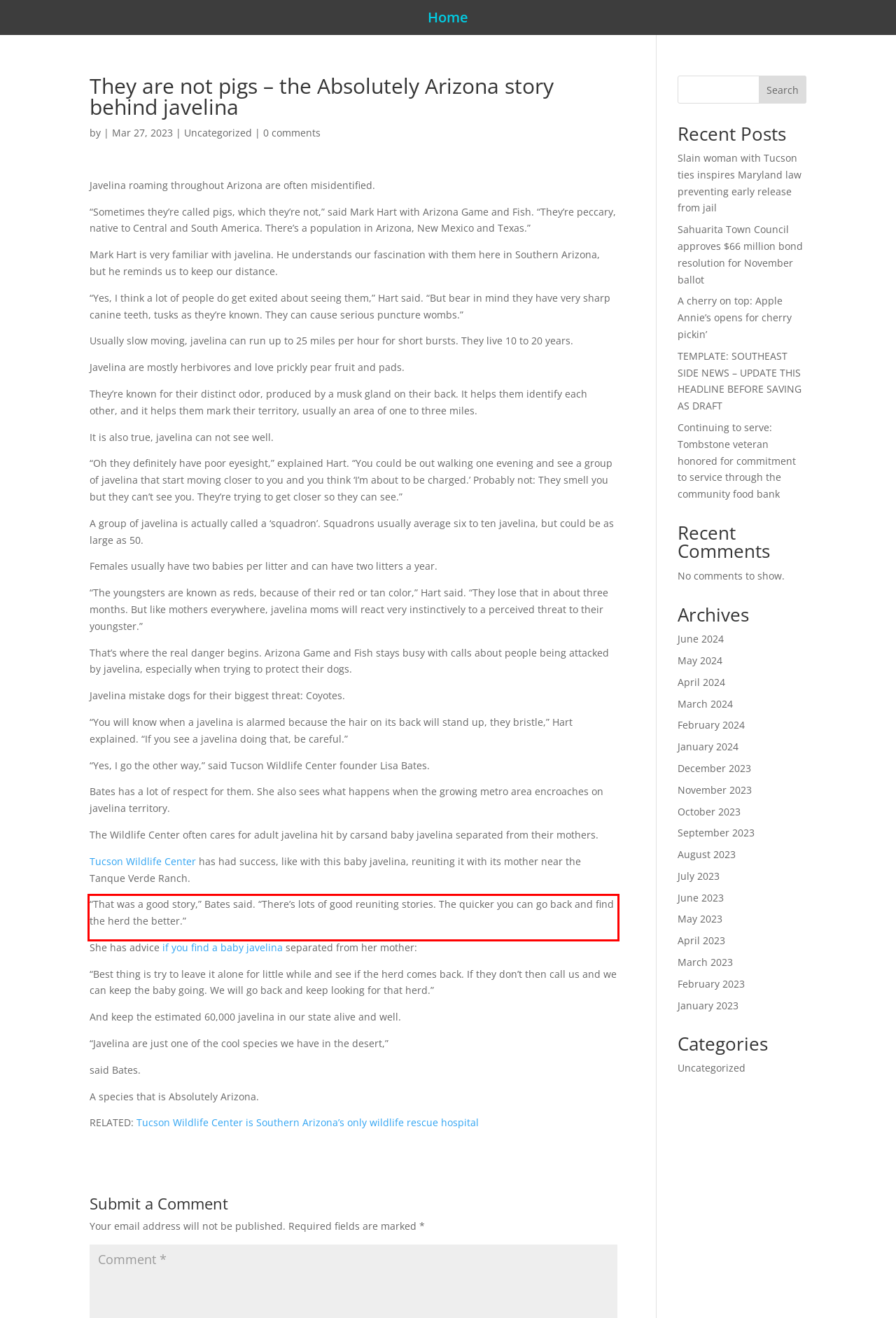Analyze the screenshot of the webpage and extract the text from the UI element that is inside the red bounding box.

“That was a good story,” Bates said. “There’s lots of good reuniting stories. The quicker you can go back and find the herd the better.”